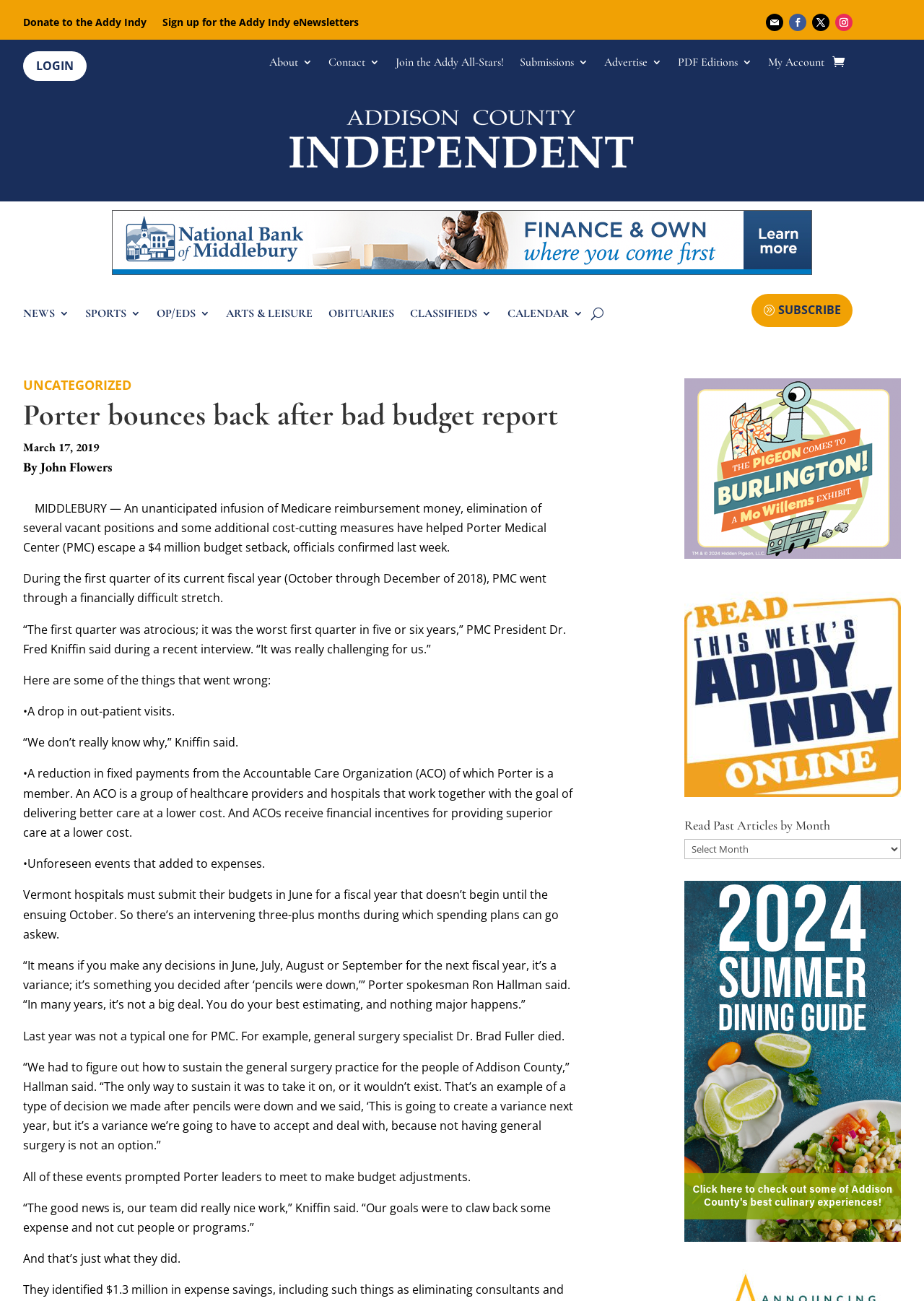Who is the president of Porter Medical Center?
Answer with a single word or phrase by referring to the visual content.

Dr. Fred Kniffin